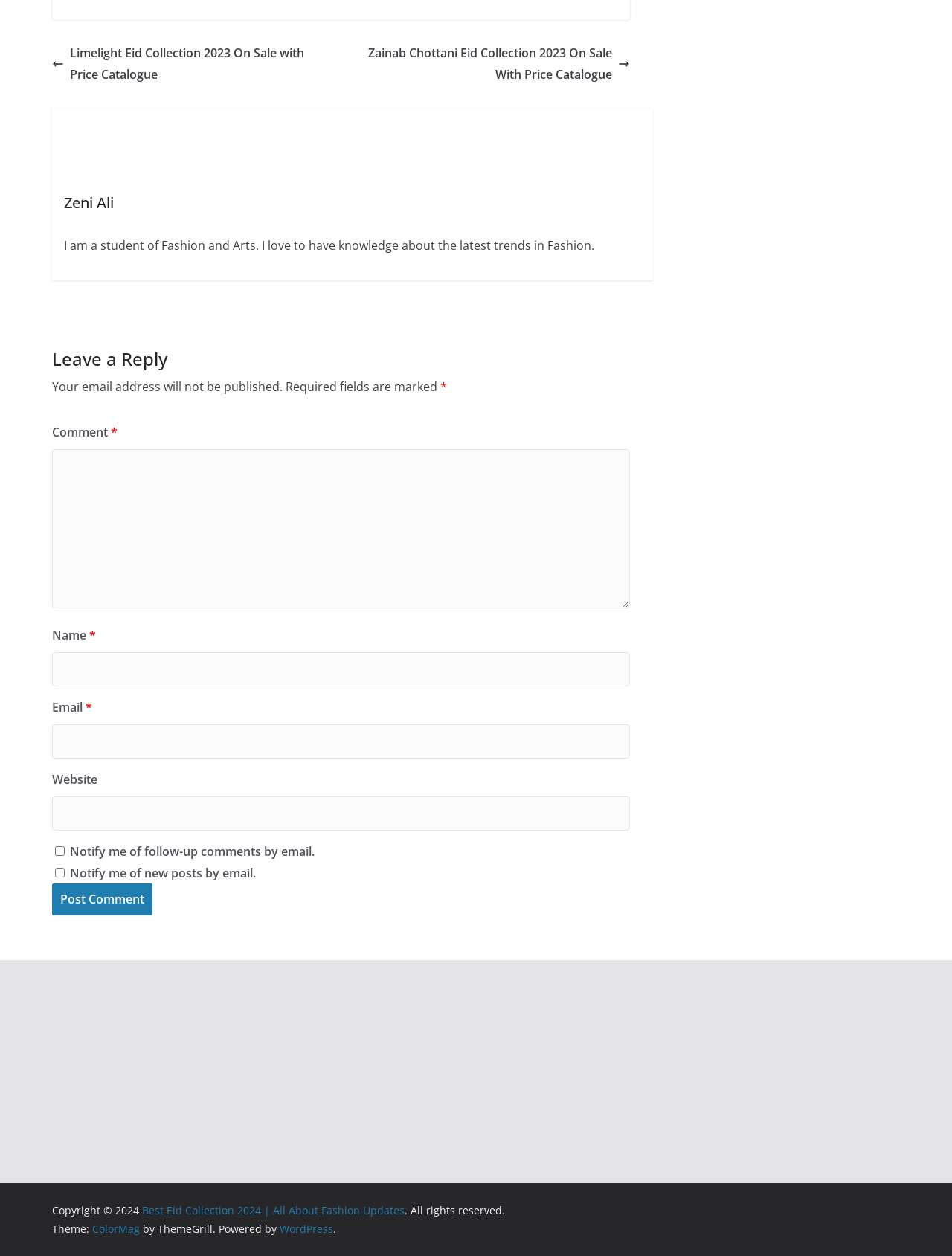What is the purpose of the textbox at the bottom of the webpage?
Examine the image and provide an in-depth answer to the question.

The answer can be found by looking at the textbox elements at the bottom of the webpage, which are labeled as 'Comment', 'Name', 'Email', and 'Website', indicating that they are for leaving a comment on the webpage.